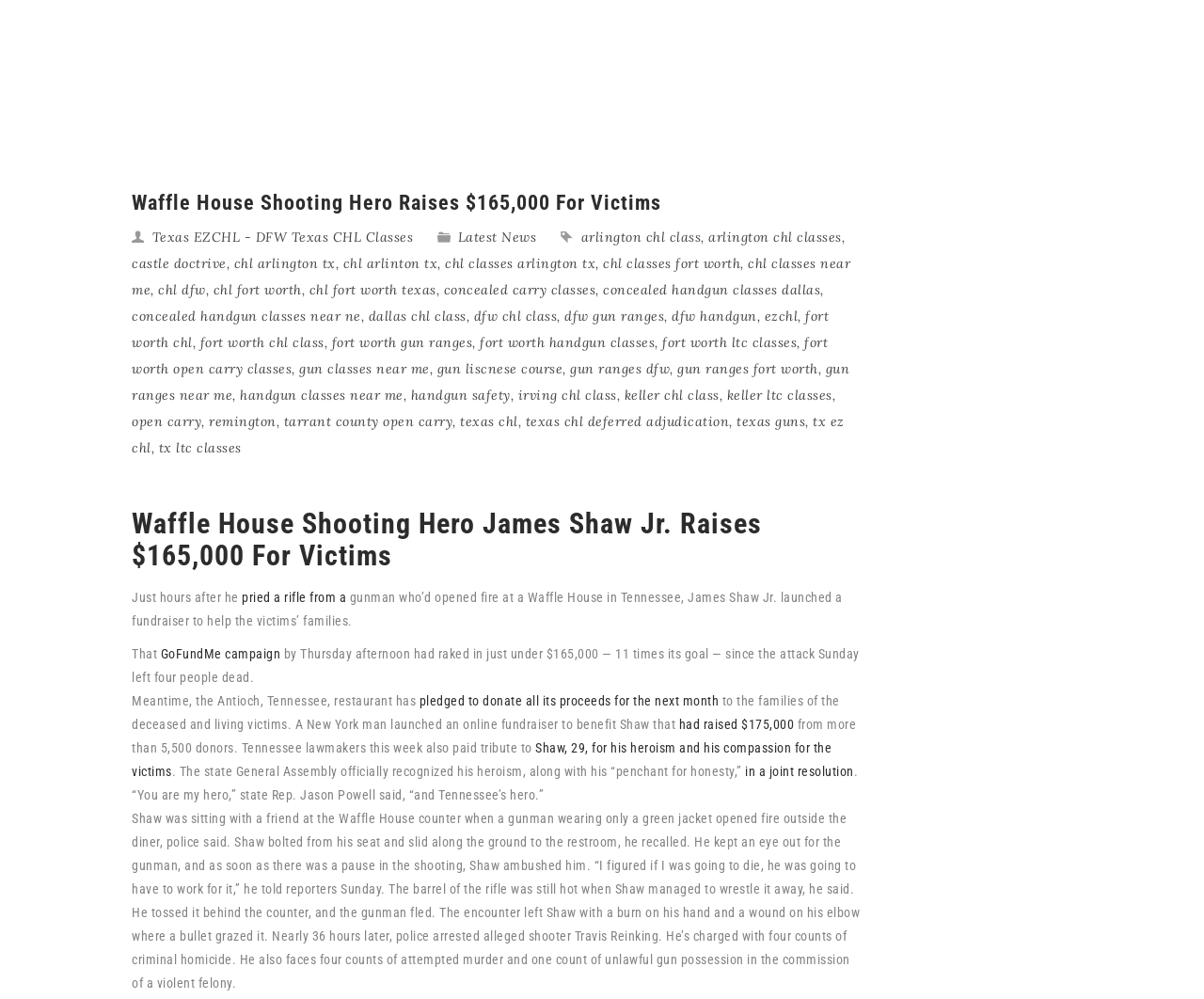From the image, can you give a detailed response to the question below:
How many donors contributed to the online fundraiser for James Shaw?

The article states that a New York man launched an online fundraiser to benefit James Shaw that had raised $175,000 from more than 5,500 donors.